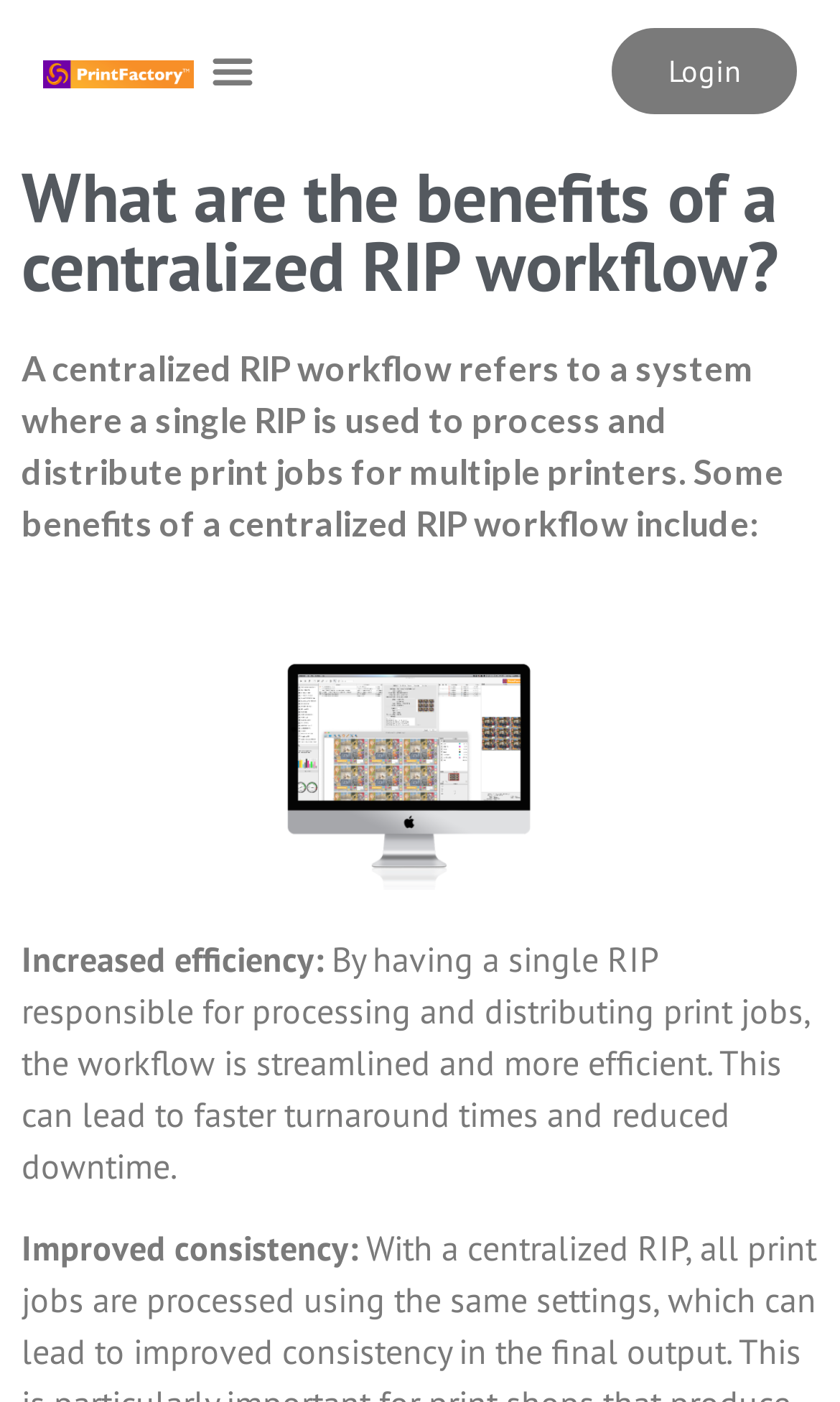Provide a short, one-word or phrase answer to the question below:
What is one benefit of a centralized RIP workflow?

Increased efficiency